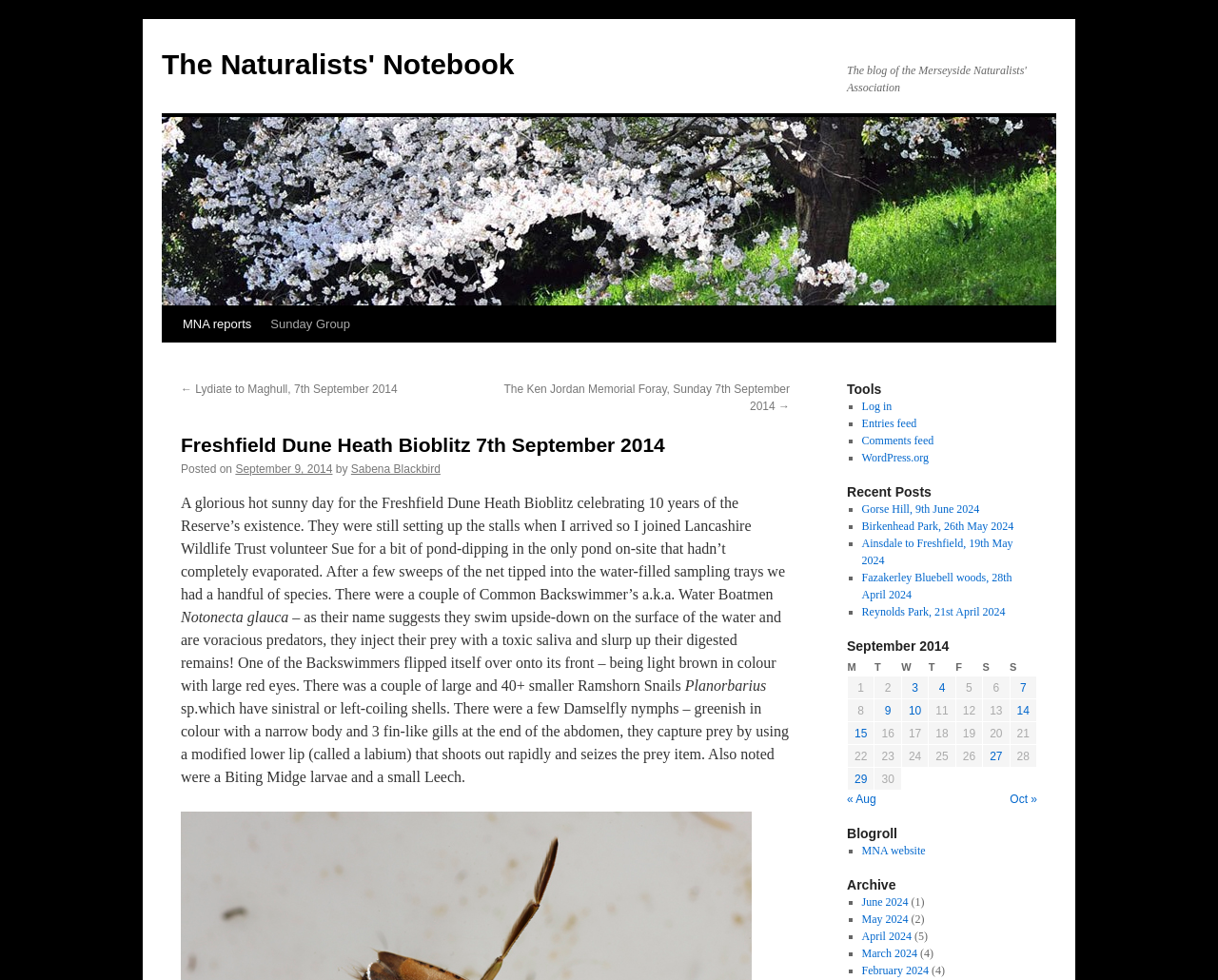What is the type of snail mentioned in the blog post?
Use the information from the screenshot to give a comprehensive response to the question.

The type of snail is mentioned in the blog post as 'Ramshorn Snail' in the sentence 'There were a couple of large and 40+ smaller Ramshorn Snails'.